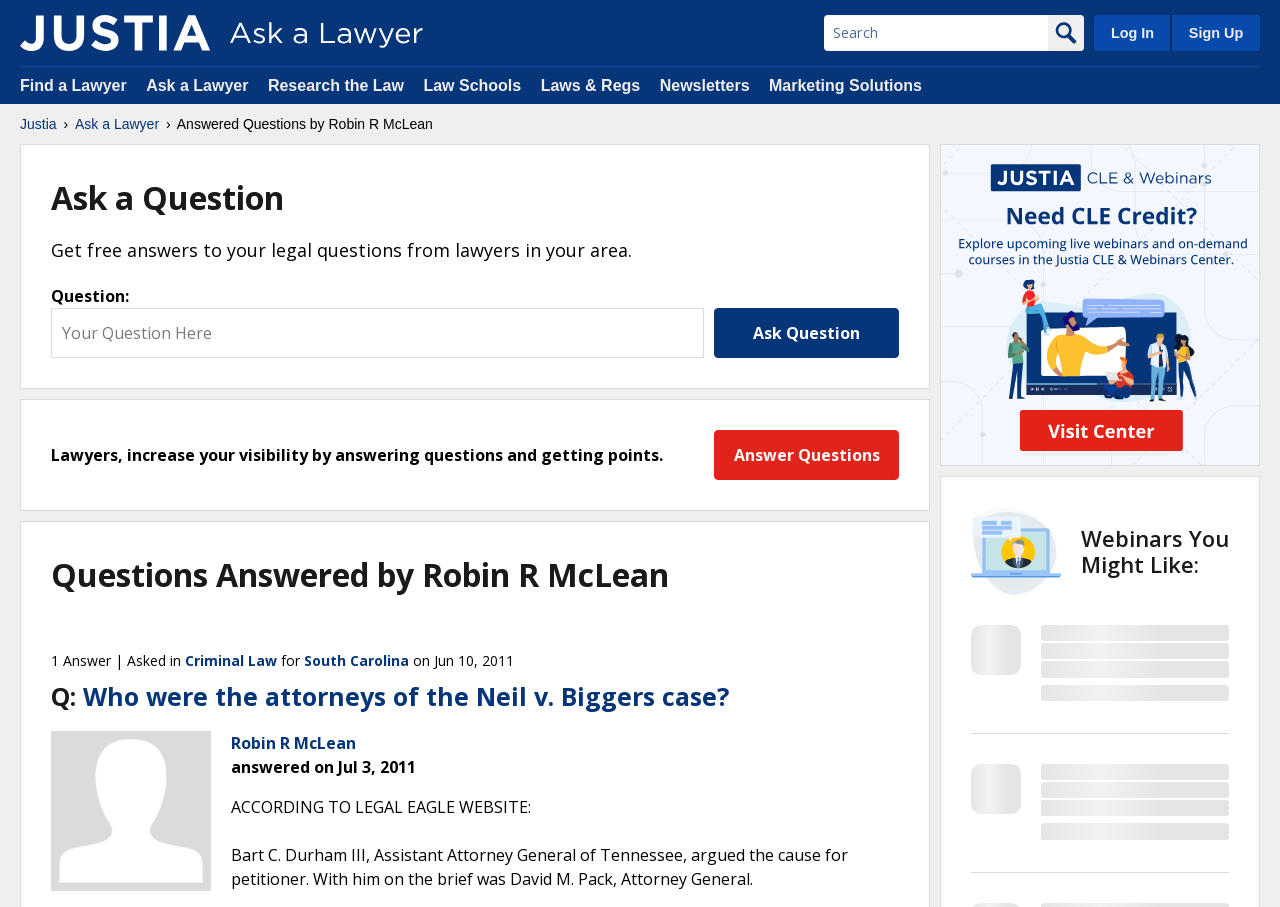Please mark the clickable region by giving the bounding box coordinates needed to complete this instruction: "Answer questions".

[0.558, 0.475, 0.702, 0.53]